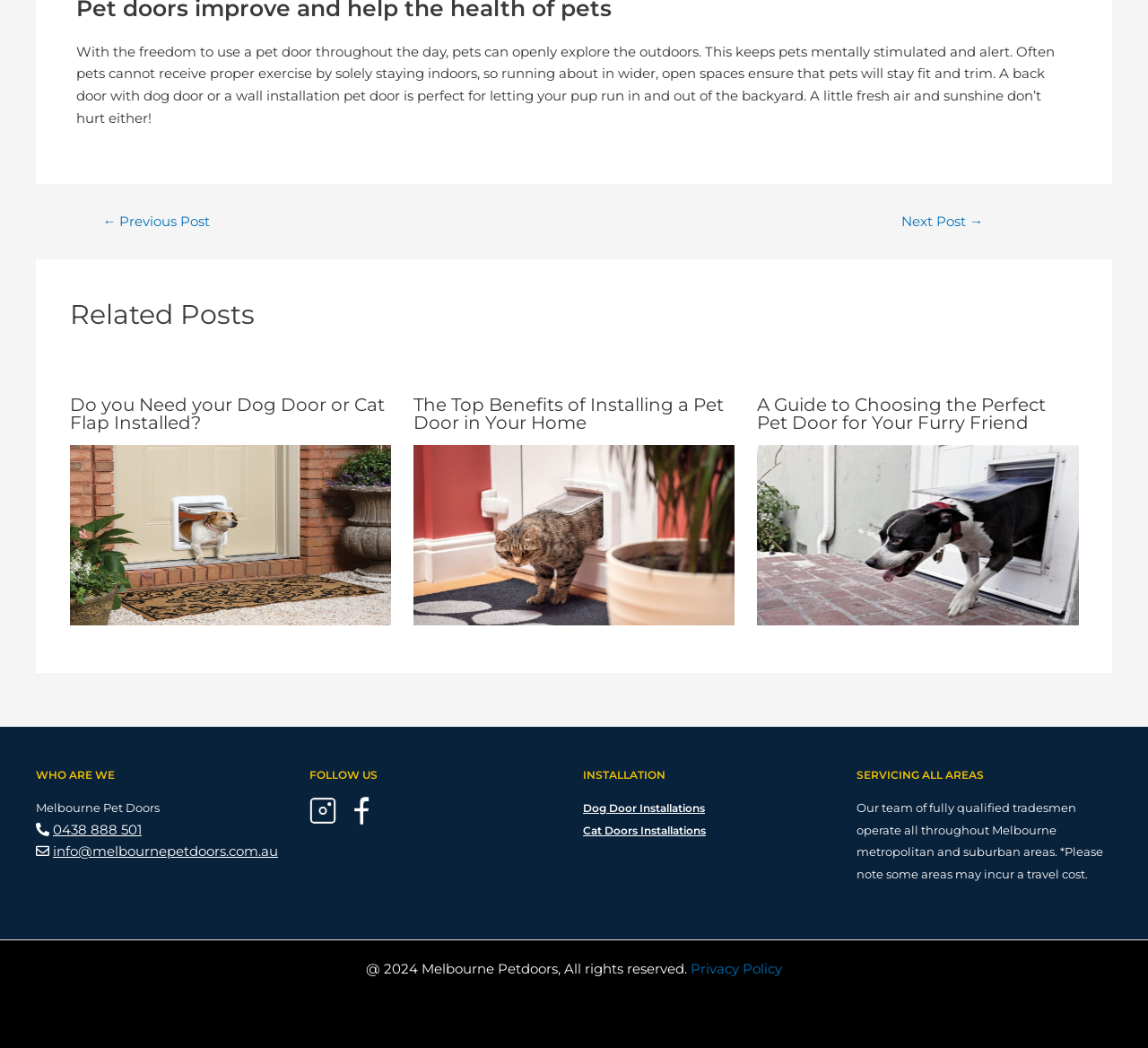Determine the bounding box coordinates of the region that needs to be clicked to achieve the task: "Click on the '← Previous Post' link".

[0.072, 0.204, 0.201, 0.217]